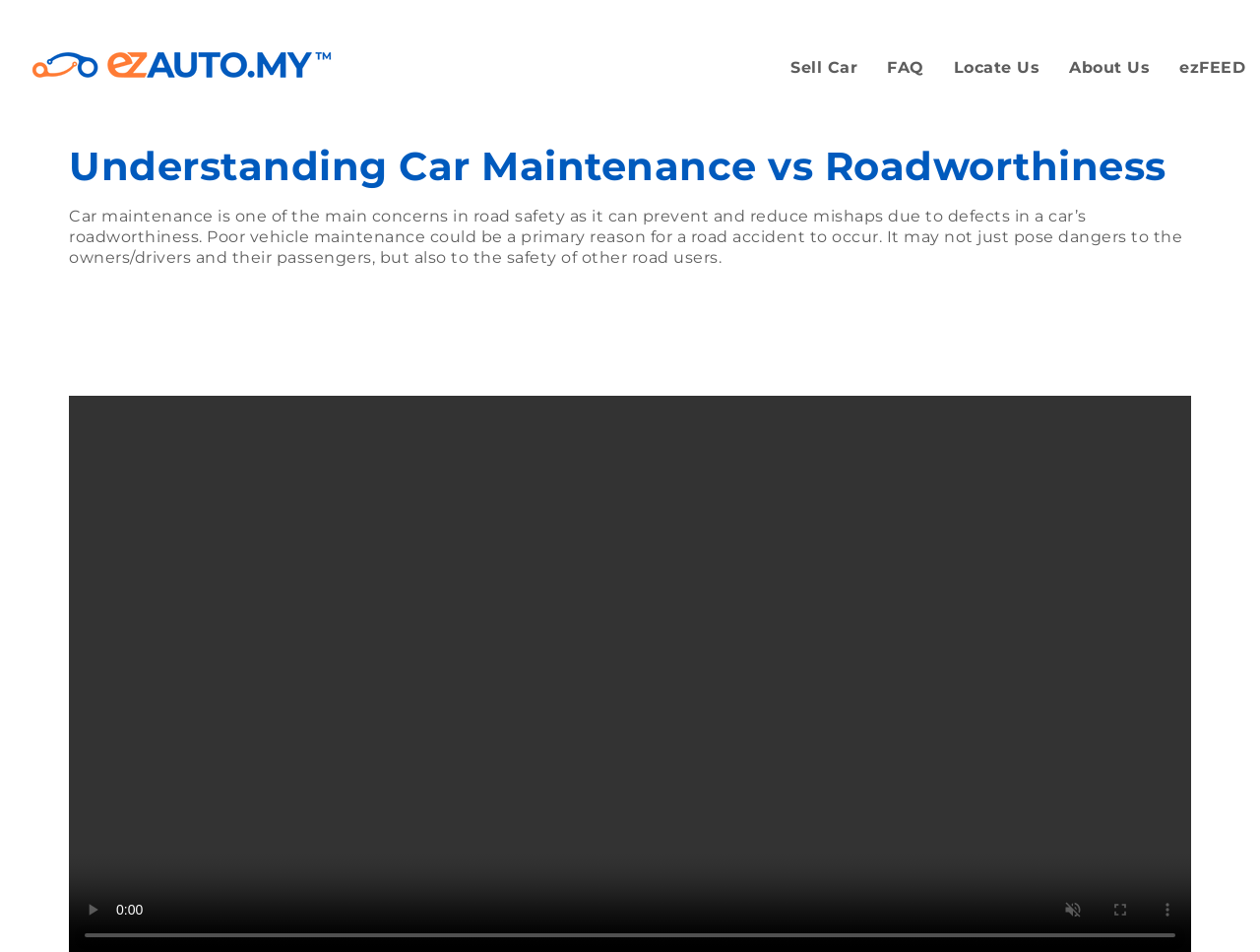What is the name of the website?
Carefully examine the image and provide a detailed answer to the question.

The website's name is ezAUTO.MY, which is evident from the link and image at the top of the webpage.